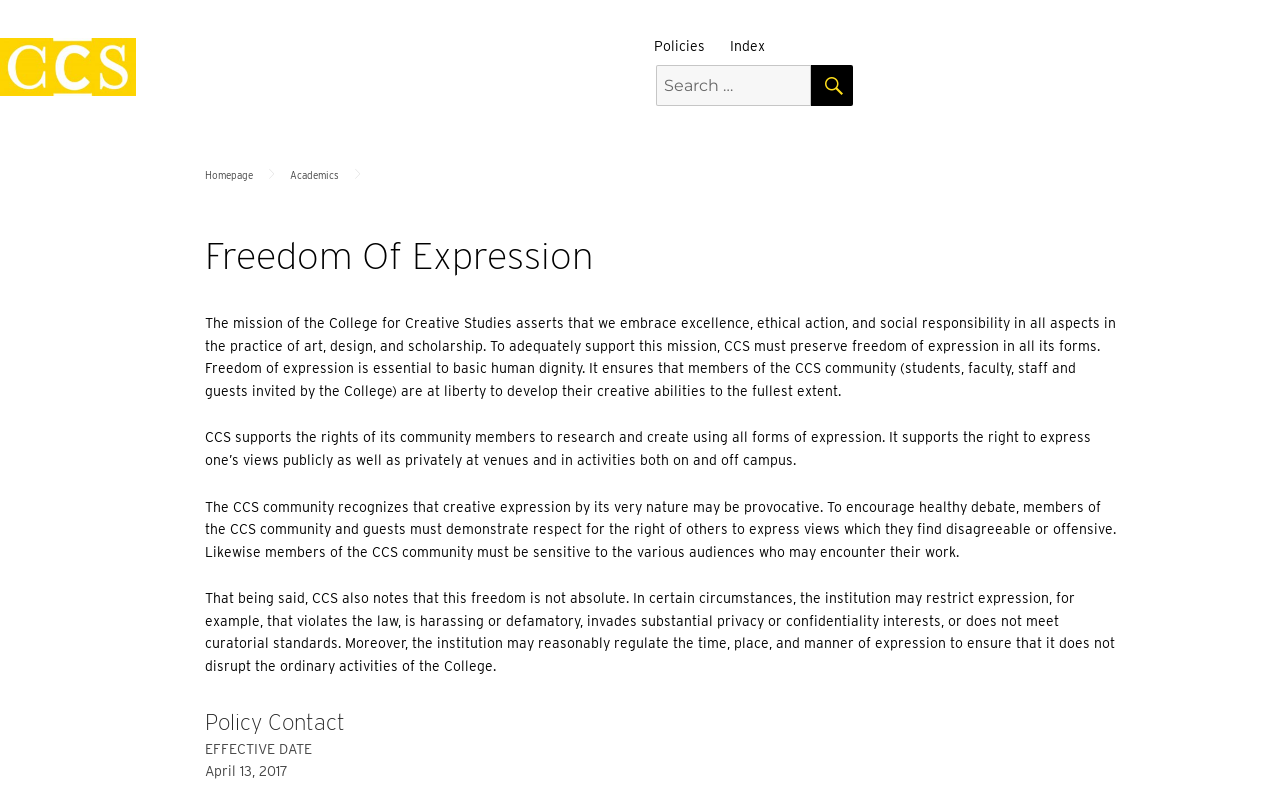Please provide the bounding box coordinates for the element that needs to be clicked to perform the following instruction: "Click SEARCH button". The coordinates should be given as four float numbers between 0 and 1, i.e., [left, top, right, bottom].

[0.634, 0.08, 0.666, 0.131]